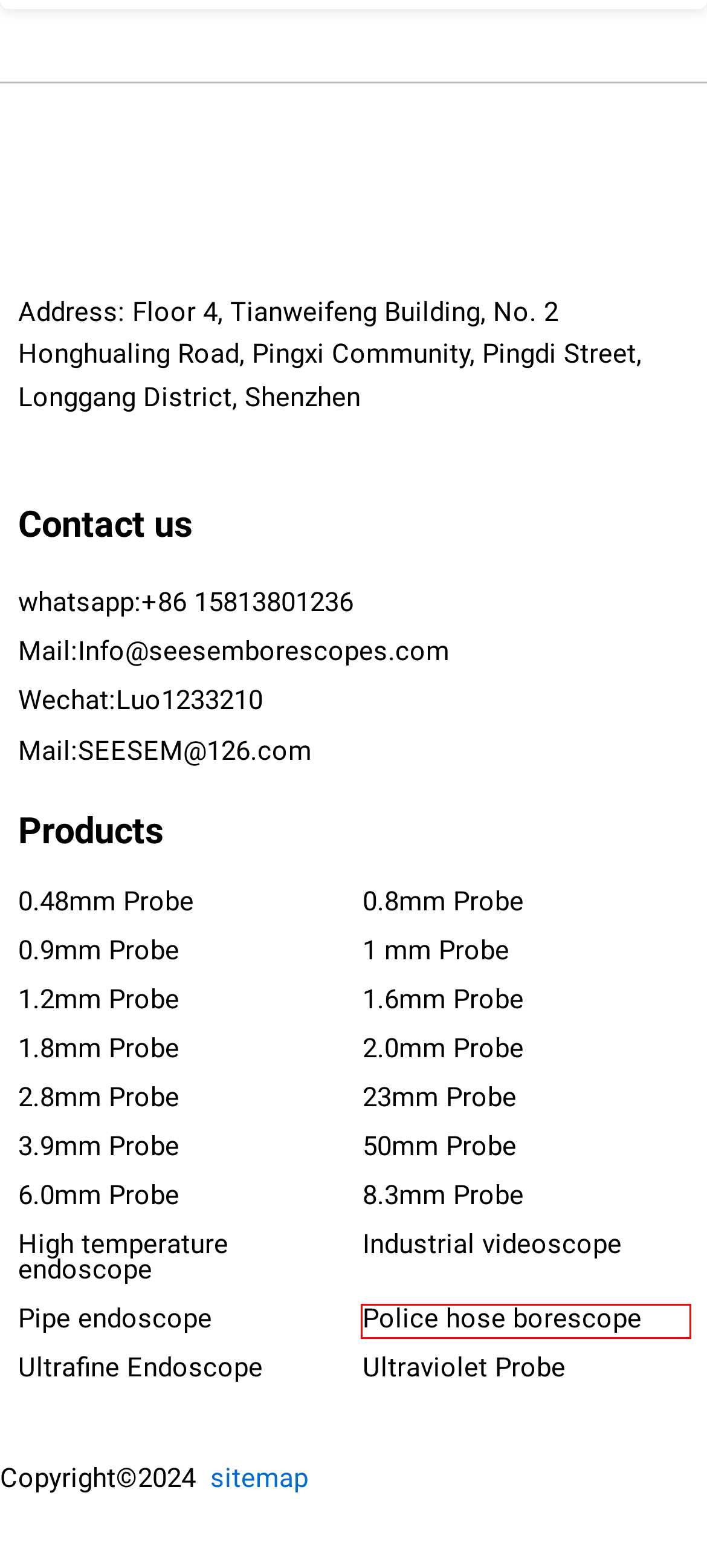Observe the screenshot of a webpage with a red bounding box highlighting an element. Choose the webpage description that accurately reflects the new page after the element within the bounding box is clicked. Here are the candidates:
A. High temperature endoscope Archives - SEESEM-Industrial videoscope
B. Industrial Videoscope - 1.6mm Probe Archives
C. Police hose borescope Archives - SEESEM-Industrial videoscope
D. Industrial Videoscope -1 mm Probe Archives
E. Video Borescope - 2.0mm Probe Archives
F. 23mm Probe Archives - SEESEM-Industrial videoscope
G. Industrial Videoscope - 1.8mm Probe Archives
H. Industrial Videoscope -2.8mm Probe Archives

C